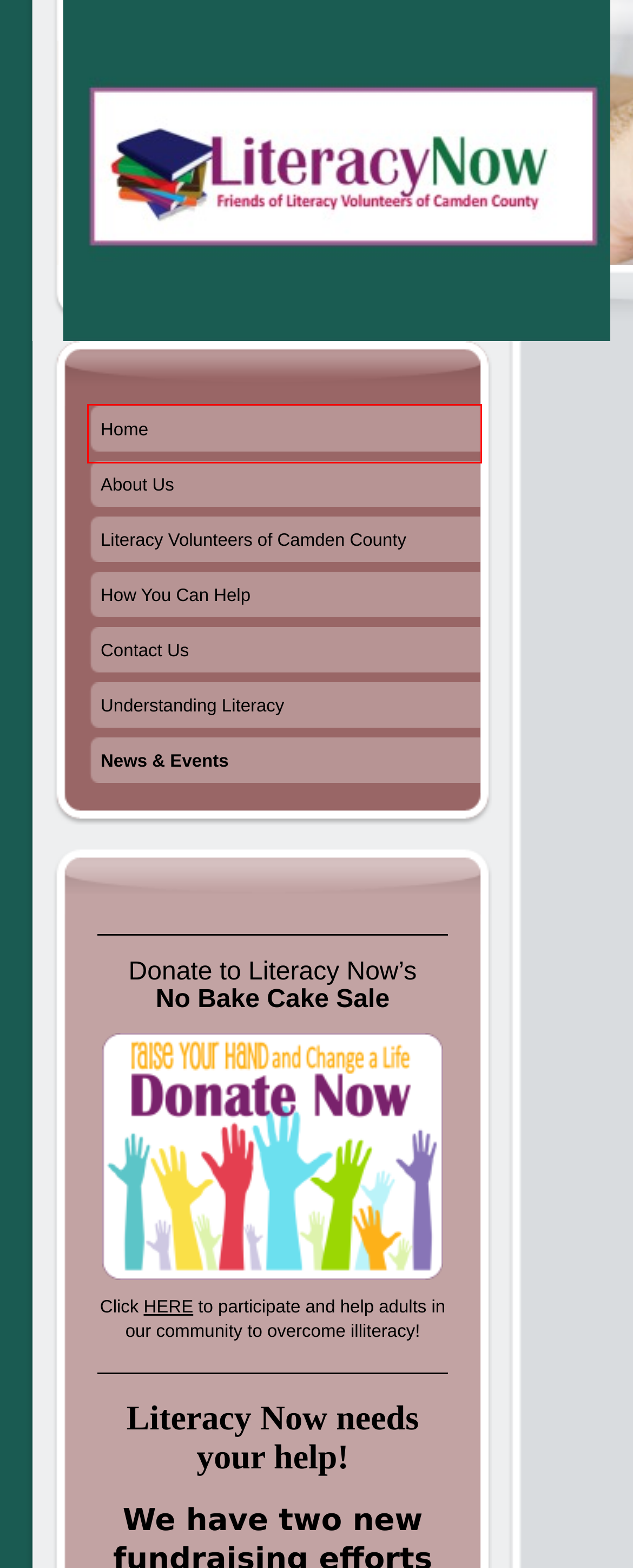Given a webpage screenshot with a UI element marked by a red bounding box, choose the description that best corresponds to the new webpage that will appear after clicking the element. The candidates are:
A. Literacy Now - About Us
B. Literacy Volunteers in Camden County - Literacy Now
C. Literacy Now - Contact Us
D. Literacy Now - Literacy Volunteers of Camden County
E. Literacy Now - Understanding Literacy
F. Welcome to Camden County Library System | Camden County Library System
G. Literacy Now - How You Can Help
H. Website Builder | Create Your Risk Free Website with IONOS

B